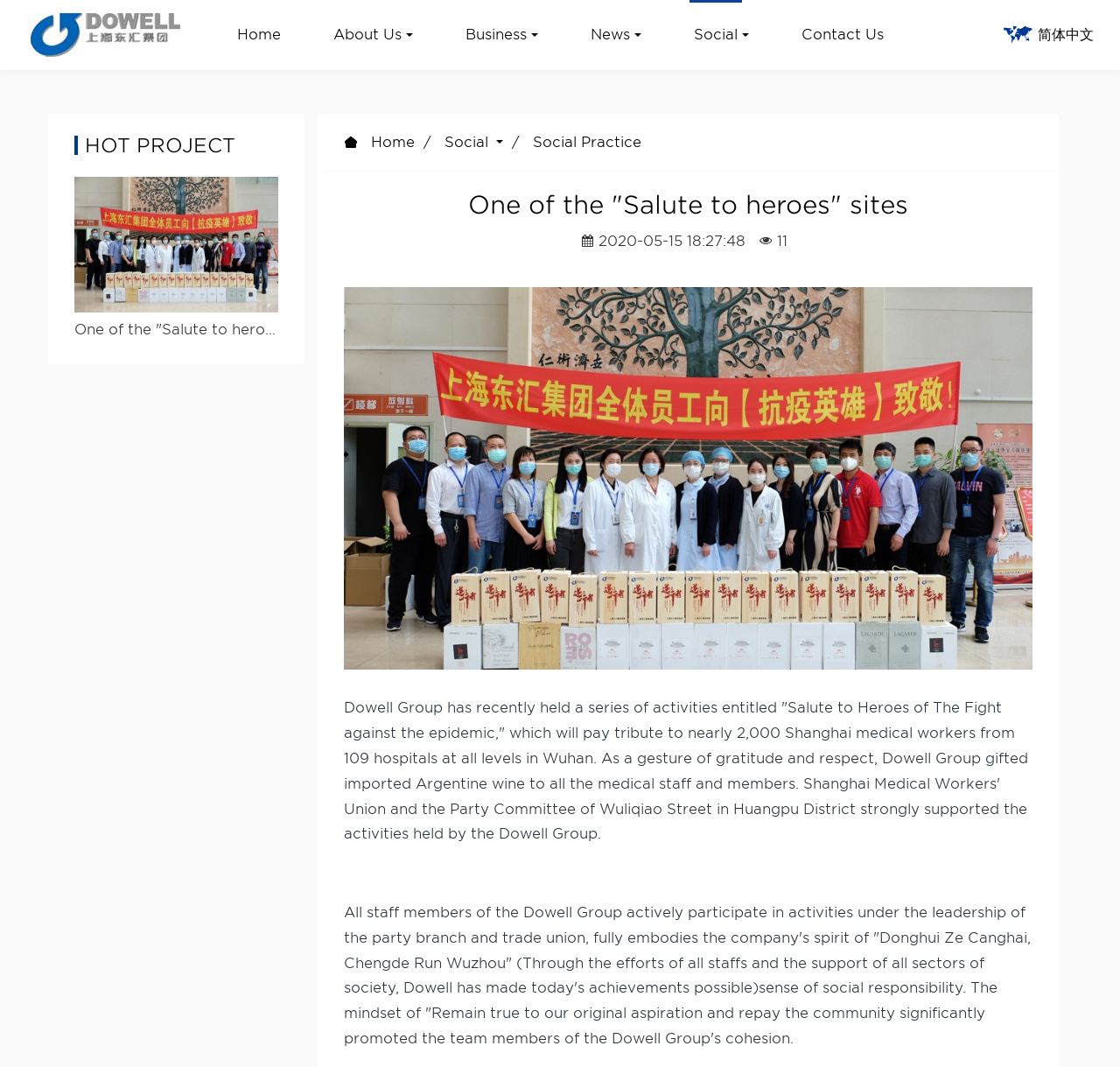Could you highlight the region that needs to be clicked to execute the instruction: "Click the Dowell Group logo"?

[0.023, 0.012, 0.164, 0.053]